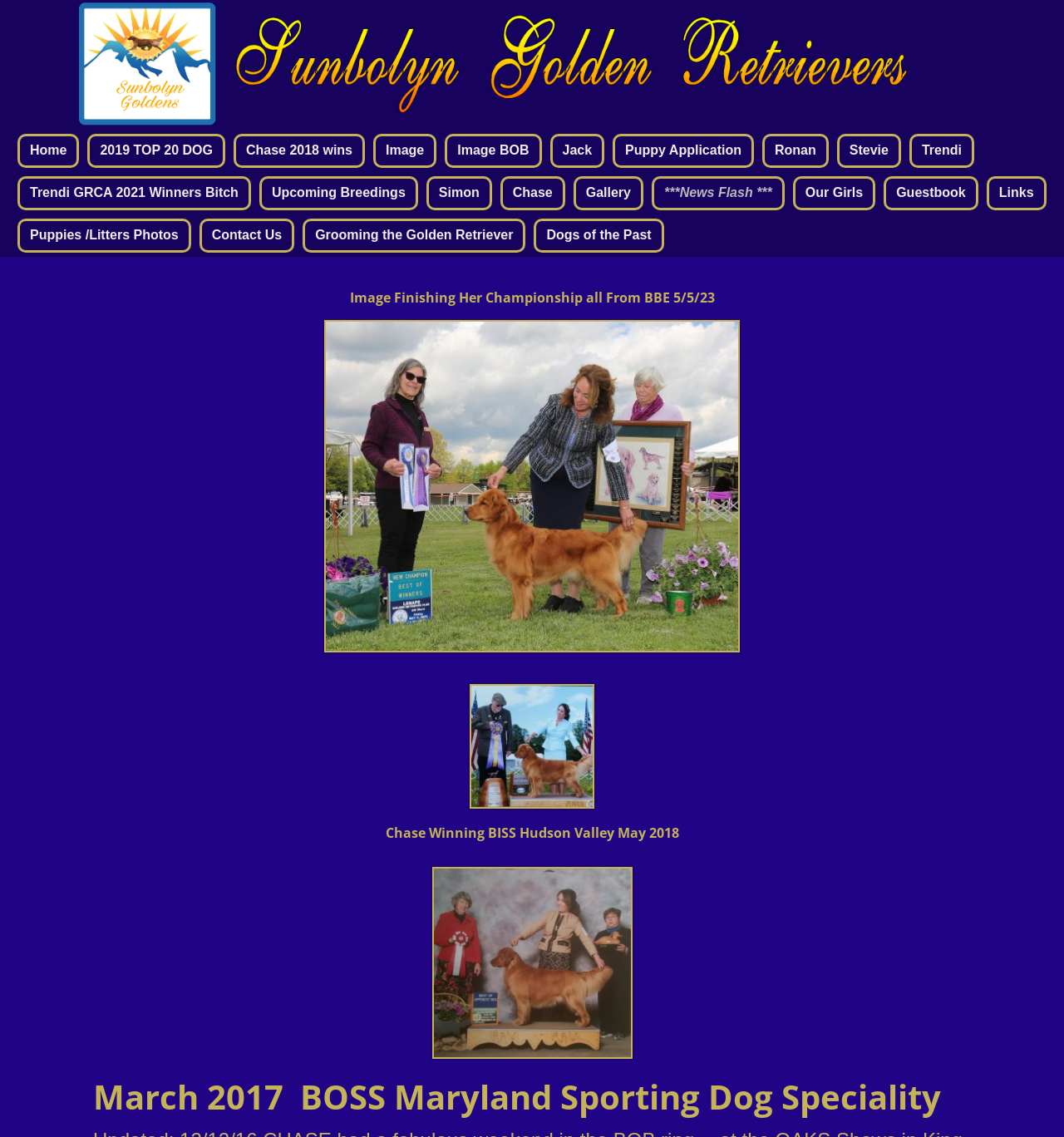Indicate the bounding box coordinates of the clickable region to achieve the following instruction: "view puppy application."

[0.576, 0.117, 0.709, 0.147]